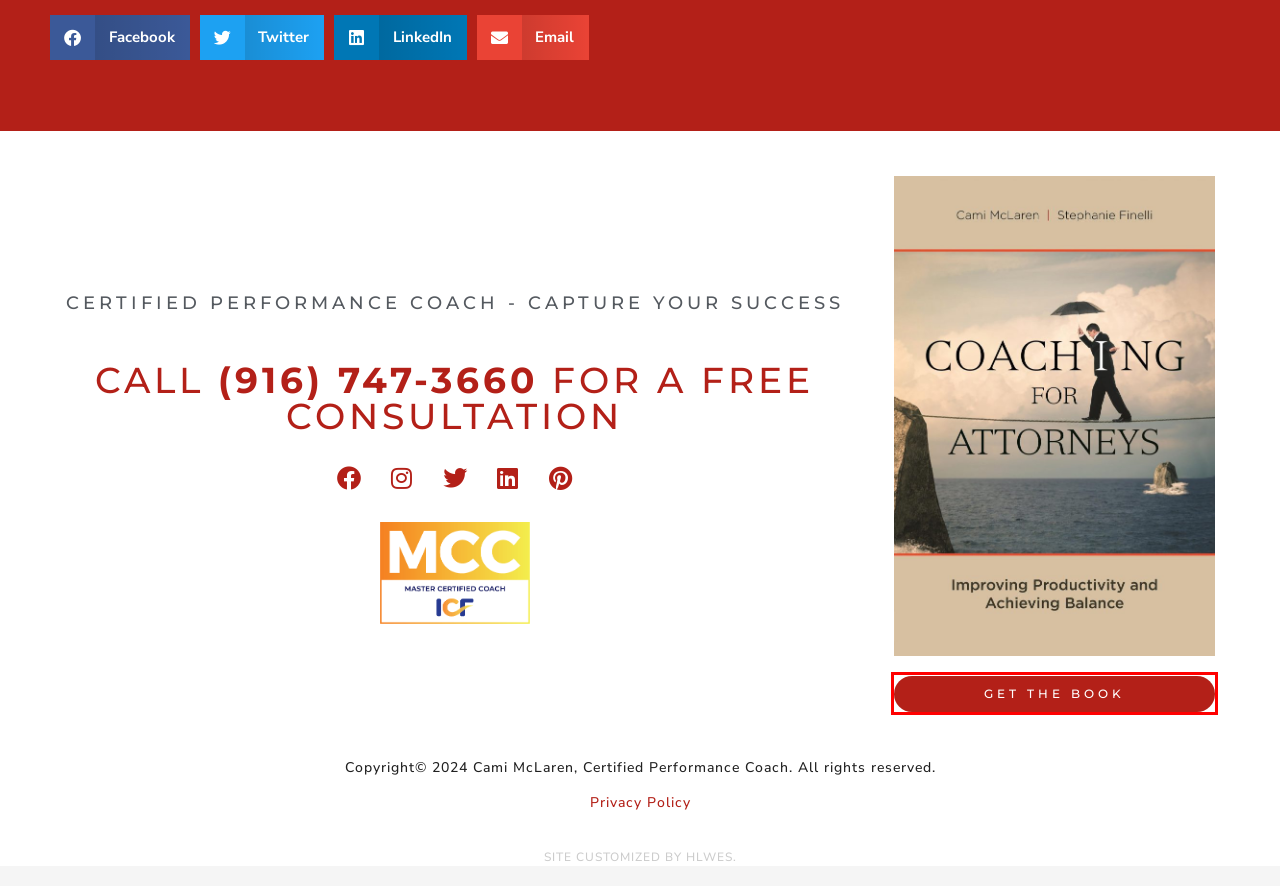A screenshot of a webpage is given, featuring a red bounding box around a UI element. Please choose the webpage description that best aligns with the new webpage after clicking the element in the bounding box. These are the descriptions:
A. Coach Highlight - Ranger Kielak - McLaren Coaching - Capture Your Success
B. Resources - McLaren Coaching - Capture Your Success
C. About Us - McLaren Coaching - Capture Your Success
D. Workshops & Trainings - McLaren Coaching - Capture Your Success
E. Motivation Archives - McLaren Coaching - Capture Your Success
F. International Coaching Federation- Professional Coaching Association
G. Privacy Policy - McLaren Coaching - Capture Your Success
H. Coaching for Attorneys Book - McLaren Coaching - Capture Your Success

H